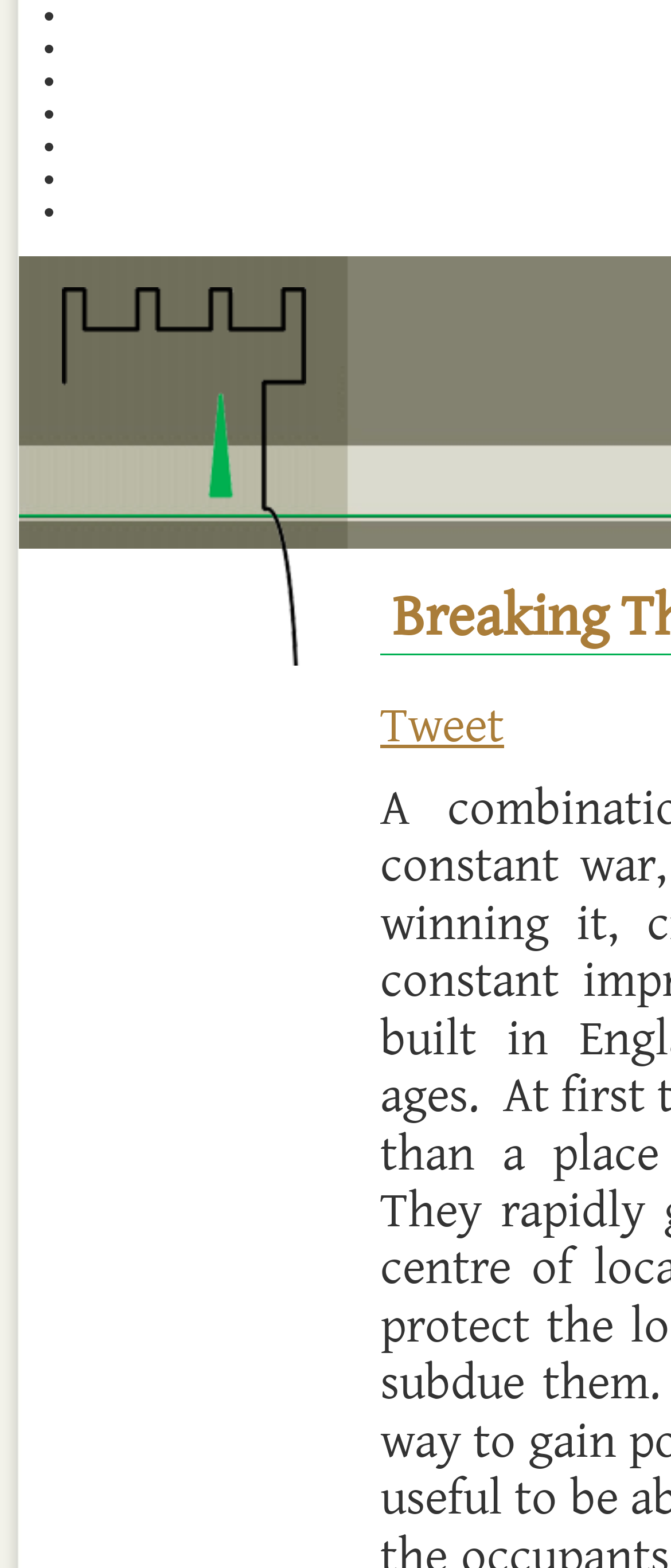Give a comprehensive overview of the webpage, including key elements.

The webpage appears to be a blog post or article titled "Dr Samuel Furse » Breaking Through the Membrane's Wall". The title is prominently displayed at the top of the page. 

Below the title, there is a list of seven bullet points, indicated by circular list markers, arranged vertically in a column. These list markers are positioned on the left side of the page, taking up a small portion of the vertical space.

On the right side of the page, near the middle, there is a link labeled "Tweet". This link is positioned relatively far away from the list of bullet points, and is not directly related to the list in terms of layout.

There is no other notable content or UI elements on the page, aside from the title, list markers, and the "Tweet" link.